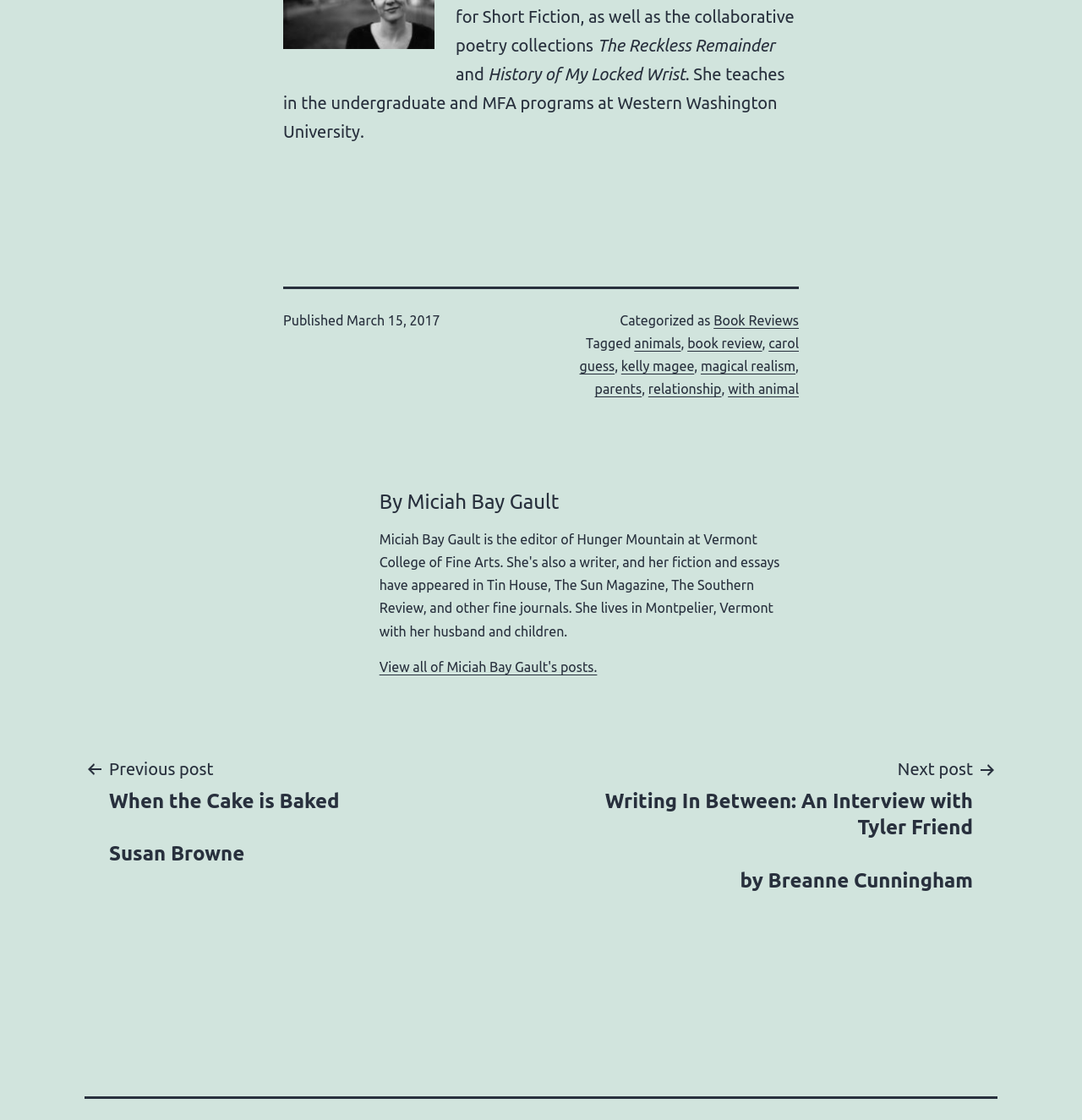Please specify the bounding box coordinates of the clickable region to carry out the following instruction: "Read about magical realism". The coordinates should be four float numbers between 0 and 1, in the format [left, top, right, bottom].

[0.648, 0.32, 0.735, 0.334]